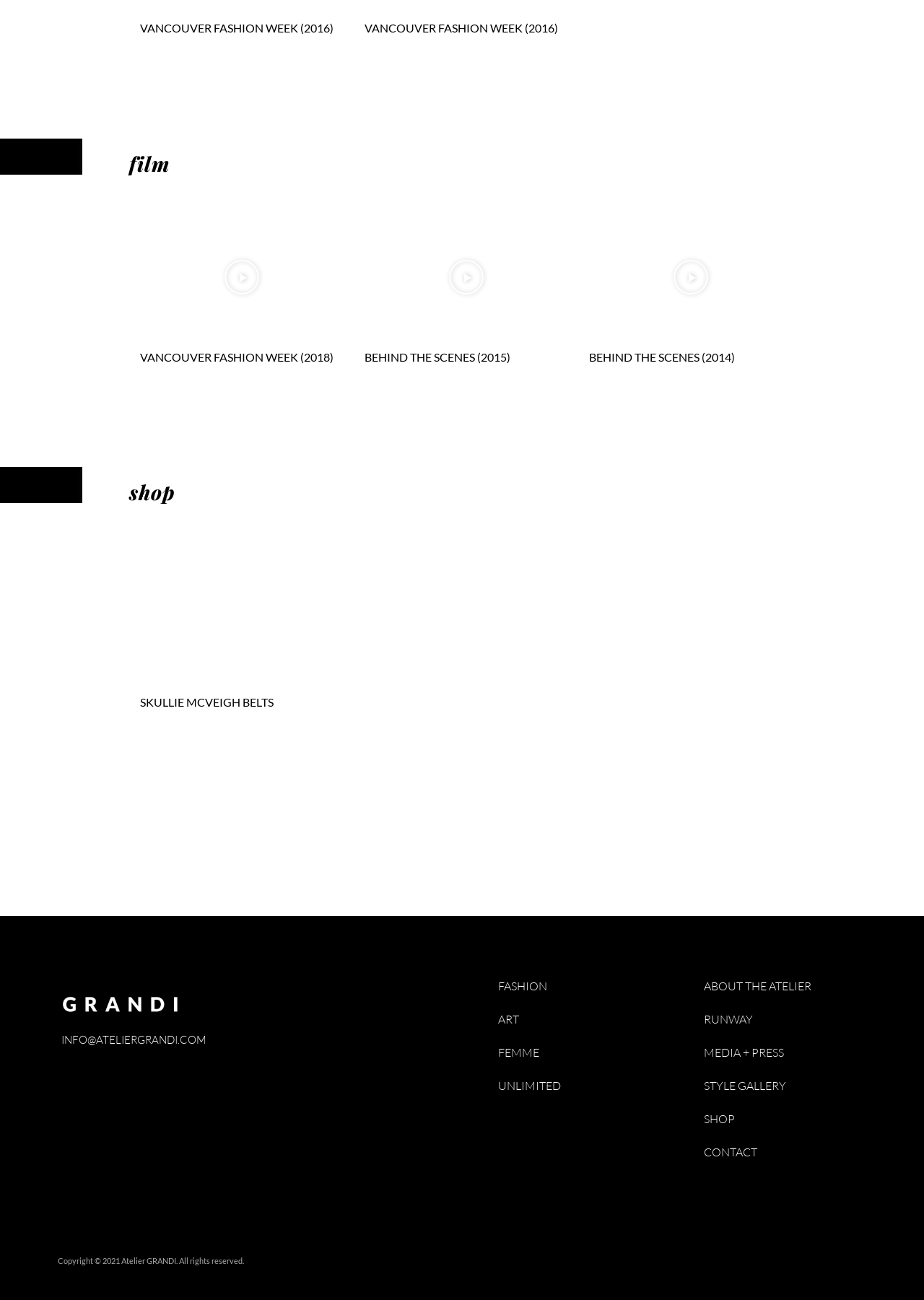Given the element description, predict the bounding box coordinates in the format (top-left x, top-left y, bottom-right x, bottom-right y), using floating point numbers between 0 and 1: media + press

[0.746, 0.797, 0.919, 0.822]